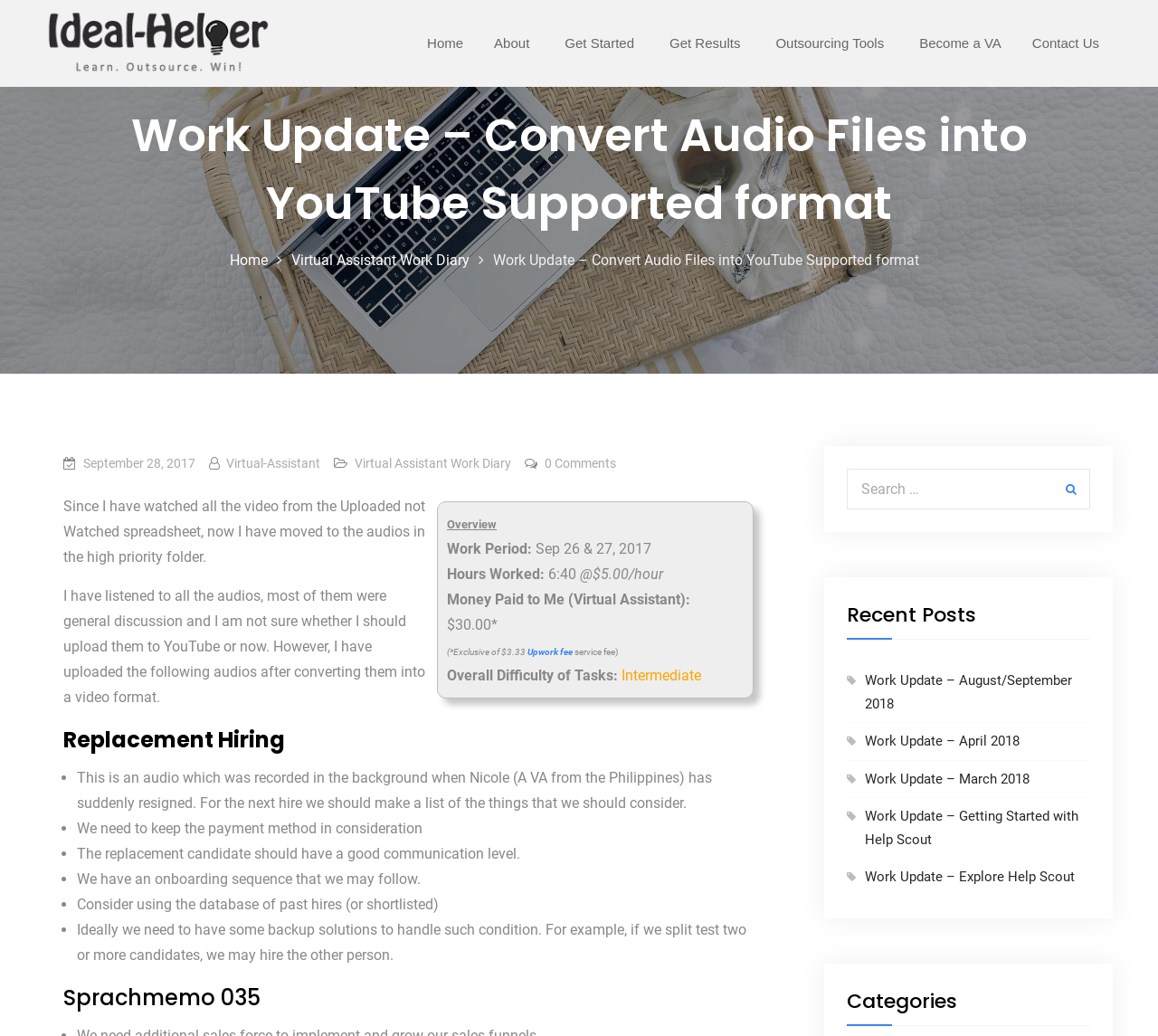What is the work period mentioned in the update?
Give a detailed explanation using the information visible in the image.

The work period is mentioned in the 'Overview' section of the webpage, which states 'Work Period: Sep 26 & 27, 2017'.